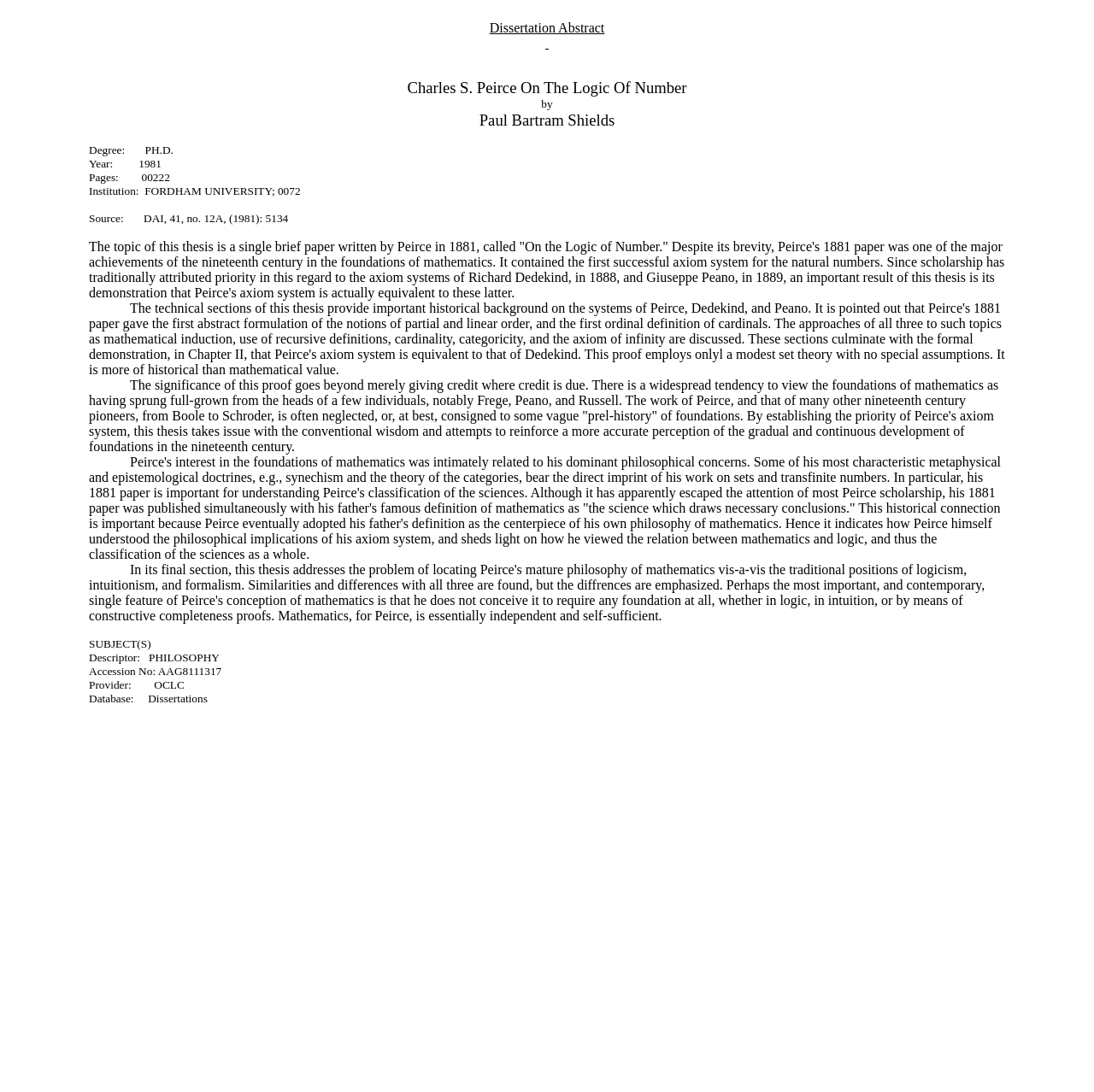Who wrote the paper 'On the Logic of Number'?
Refer to the image and answer the question using a single word or phrase.

Charles S. Peirce